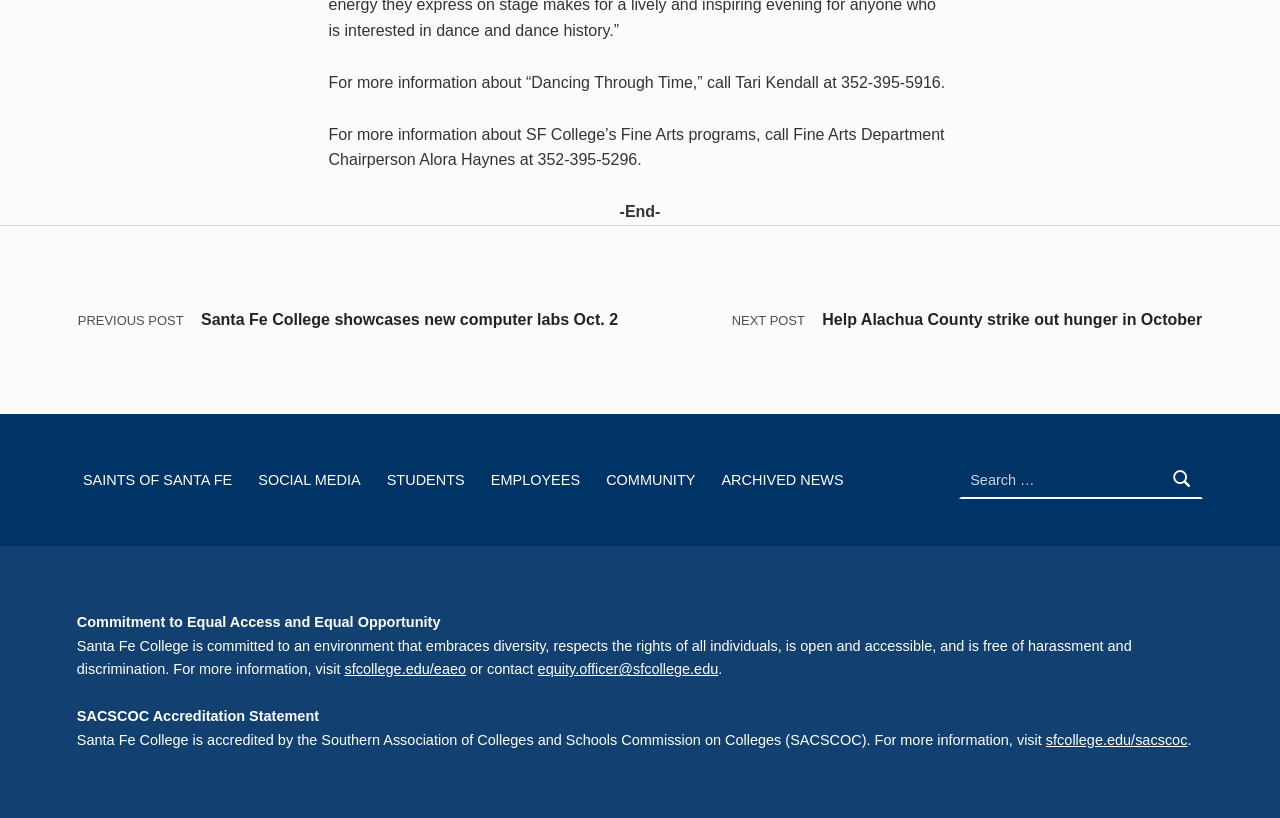Give a short answer to this question using one word or a phrase:
What is the purpose of the link 'NEXT POST Help Alachua County strike out hunger in October'?

To navigate to the next post